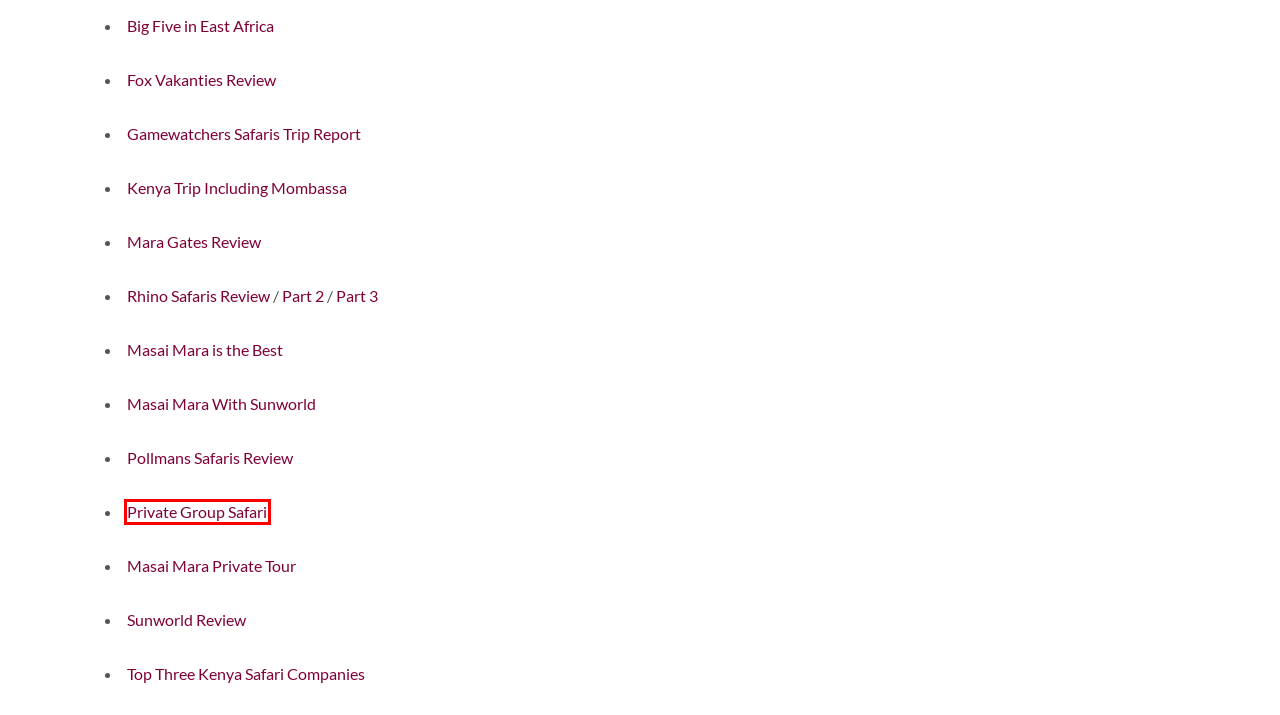You are given a screenshot of a webpage with a red rectangle bounding box. Choose the best webpage description that matches the new webpage after clicking the element in the bounding box. Here are the candidates:
A. Masai Mara is the Best
B. Gamewatchers Safaris Trip Report
C. Rhino Safaris Review
D. Private Safari Masai Mara
E. Masai Mara With Sunworld
F. Masai Mara Balloon Flight
G. Private Group Safari
H. Rhino Safaris Review - Part 2

G